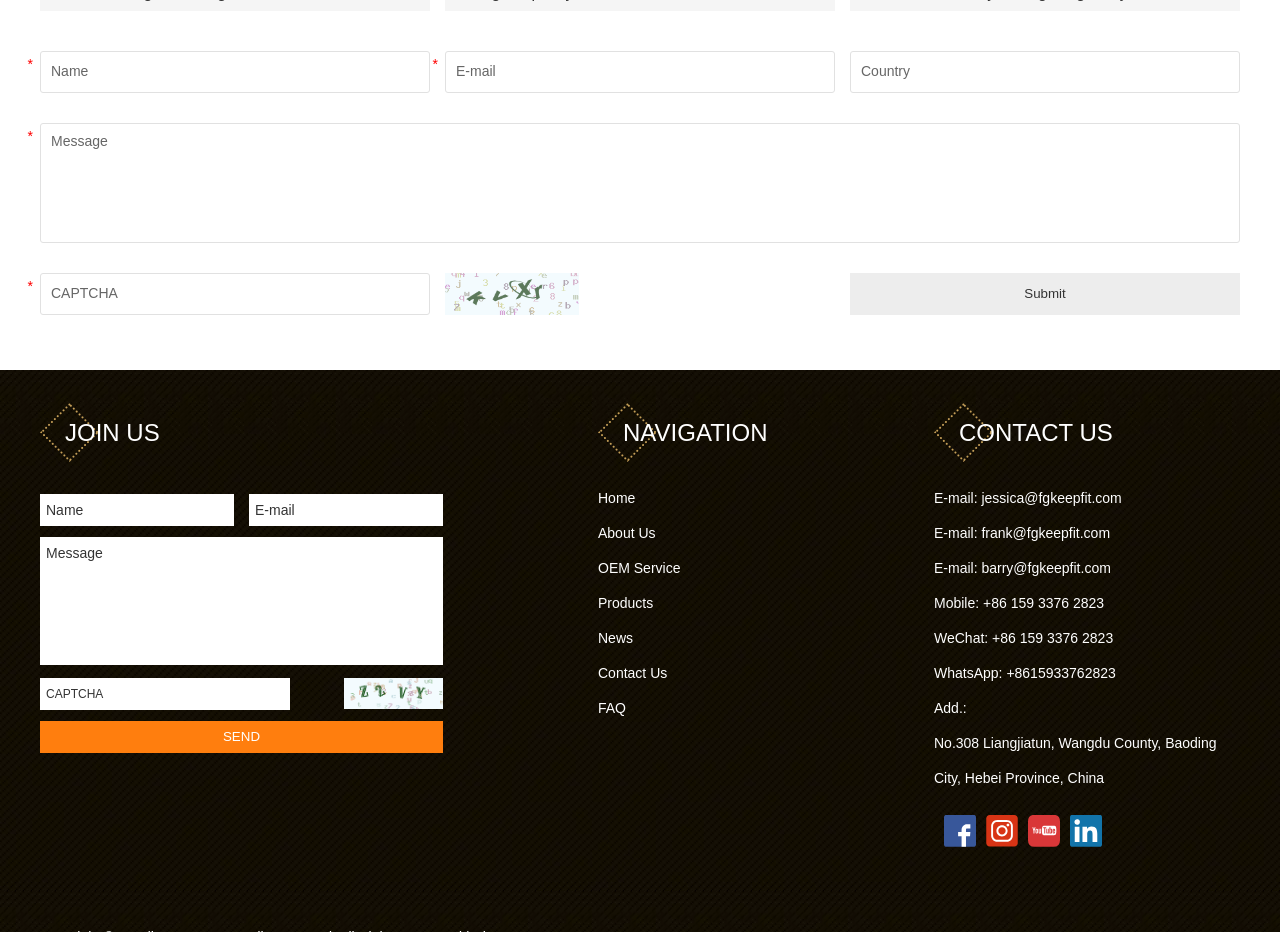What navigation options are available?
Please provide a detailed and thorough answer to the question.

The navigation options are listed under the 'NAVIGATION' section, which includes links to Home, About Us, OEM Service, Products, News, Contact Us, and FAQ pages.